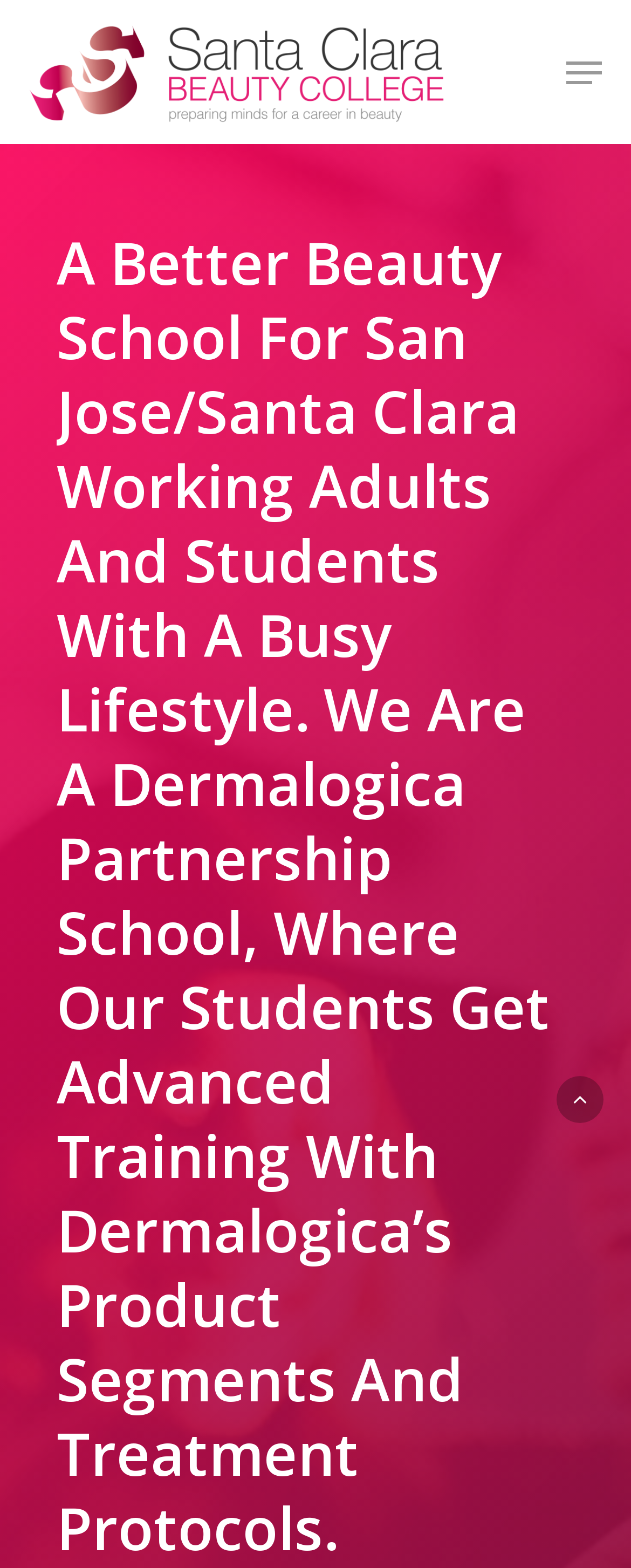Using the information from the screenshot, answer the following question thoroughly:
What is the purpose of the school?

Based on the content of the webpage, particularly the heading 'A Better Beauty School For San Jose/Santa Clara Working Adults And Students With A Busy Lifestyle...', it can be inferred that the purpose of the school is to provide beauty education.